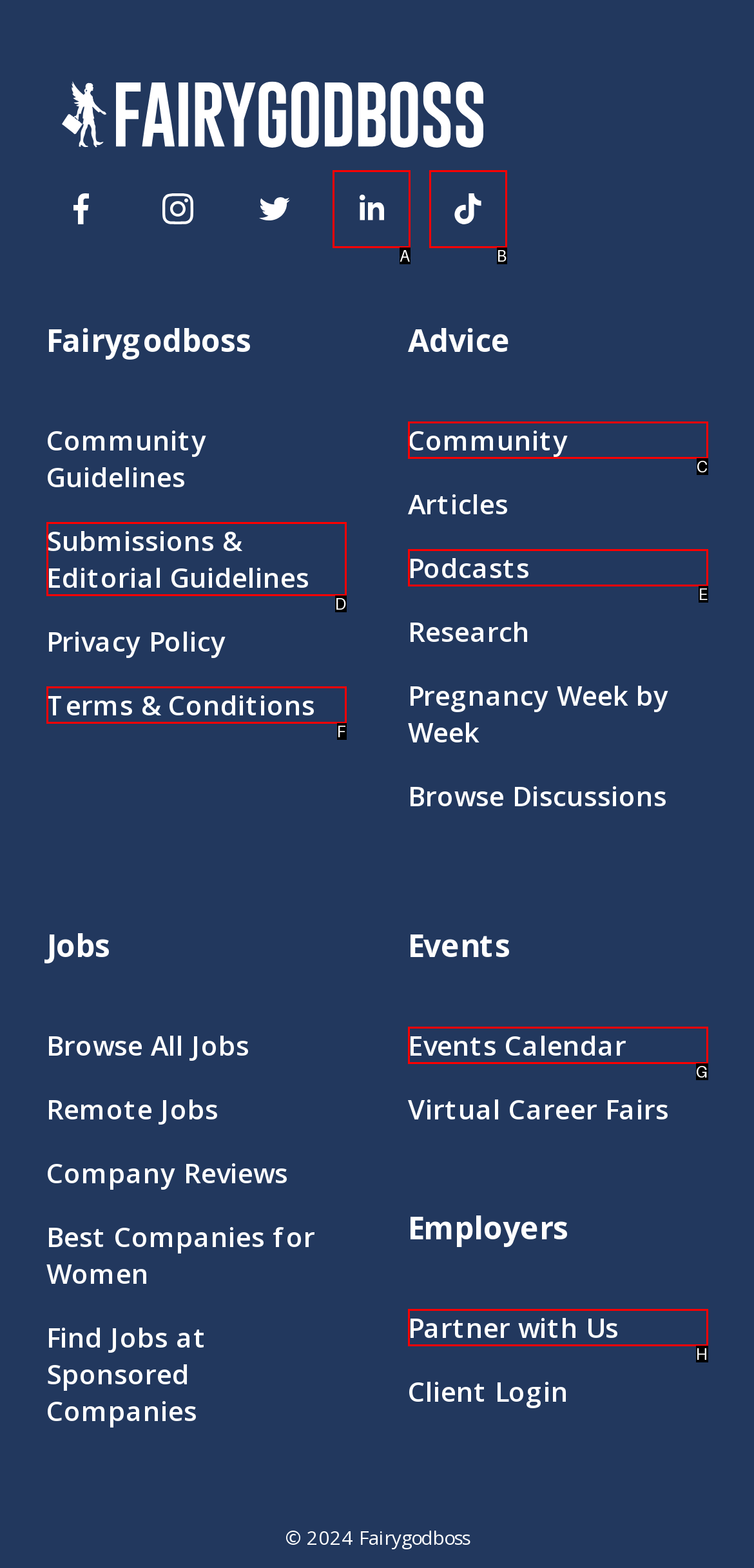Match the HTML element to the description: Submissions & Editorial Guidelines. Answer with the letter of the correct option from the provided choices.

D